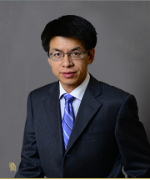Answer the question in a single word or phrase:
What is the individual's field of specialization?

Regulatory compliance